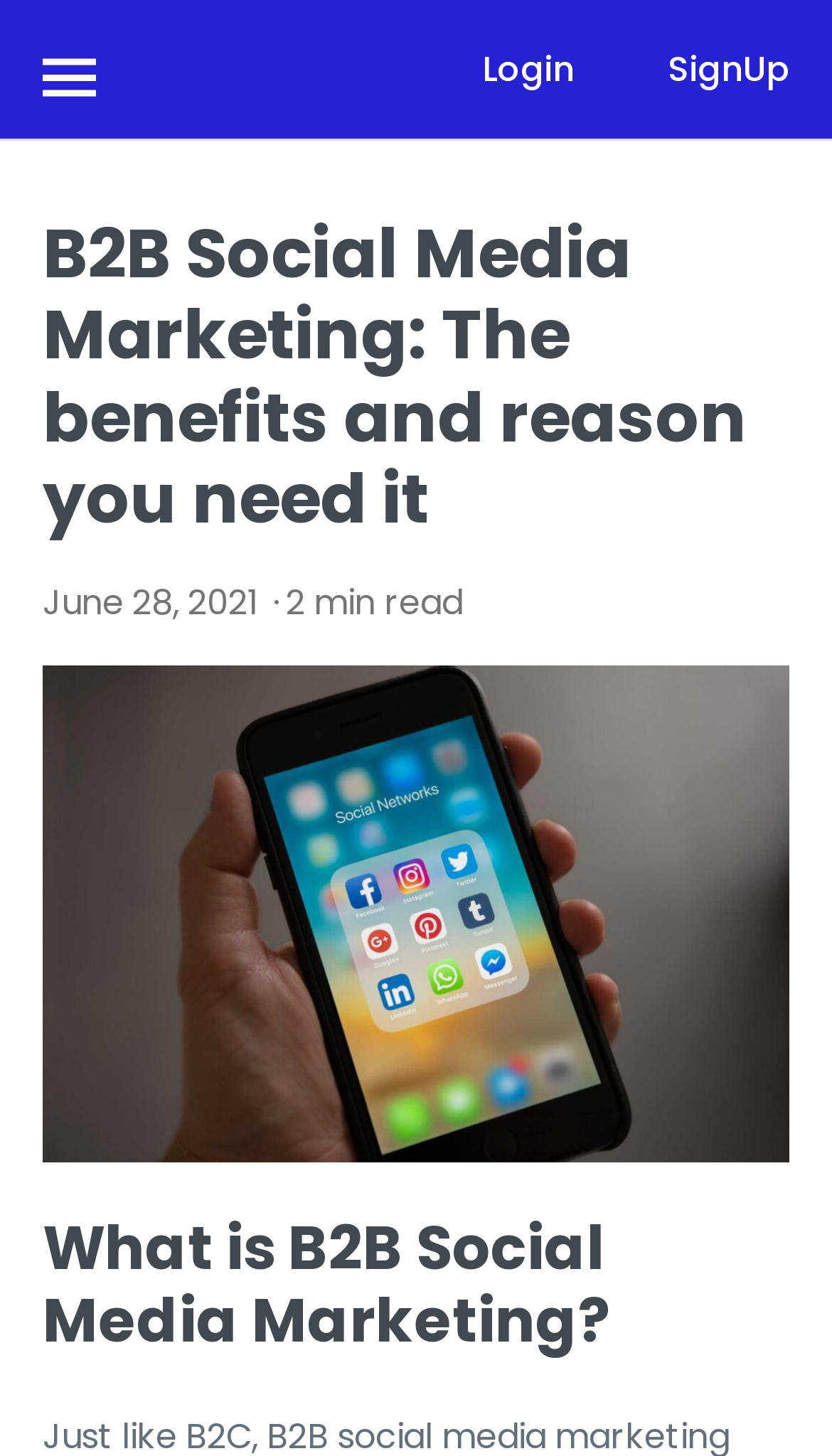Examine the image and give a thorough answer to the following question:
What is the subtopic discussed in the article?

I analyzed the webpage structure and found a heading 'What is B2B Social Media Marketing?' which is a subtopic discussed in the article.